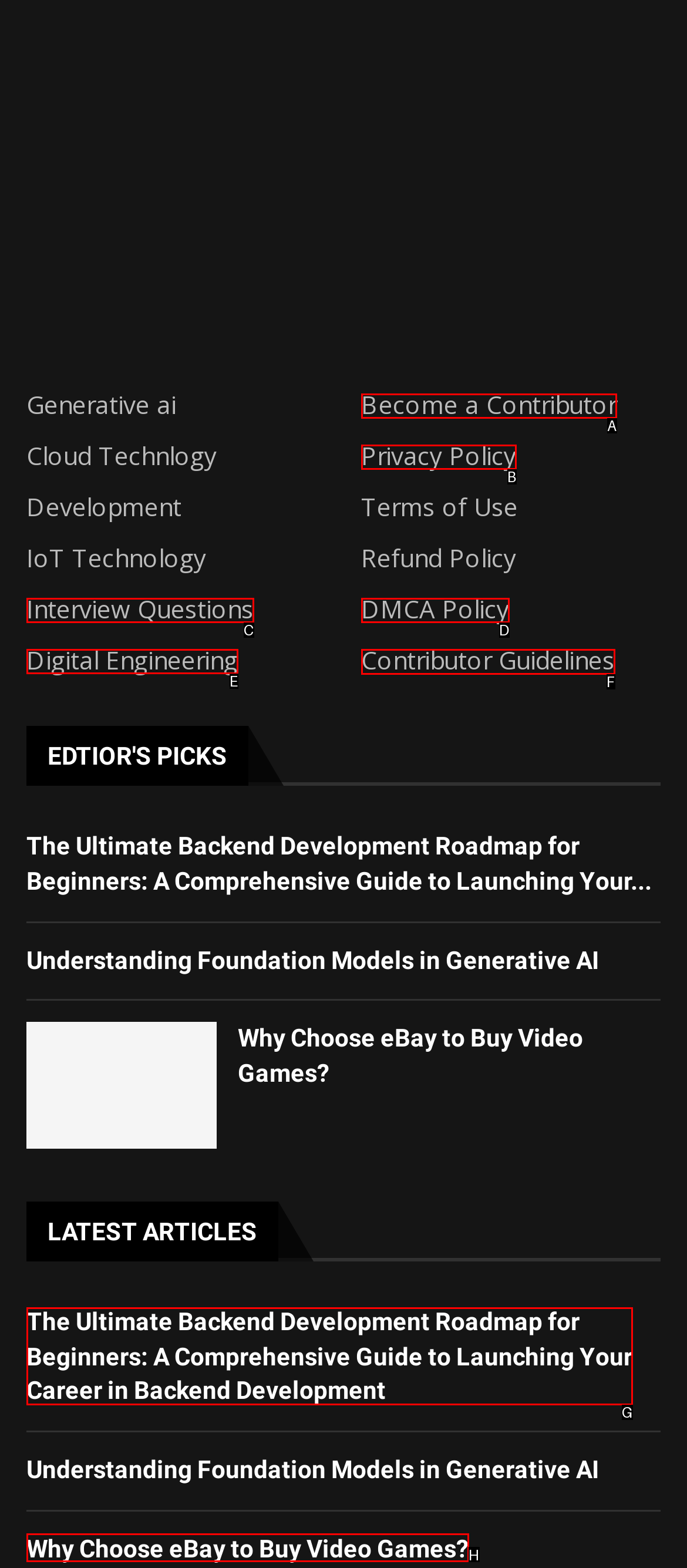Choose the HTML element that should be clicked to accomplish the task: Explore how to speed up the reboot. Answer with the letter of the chosen option.

None